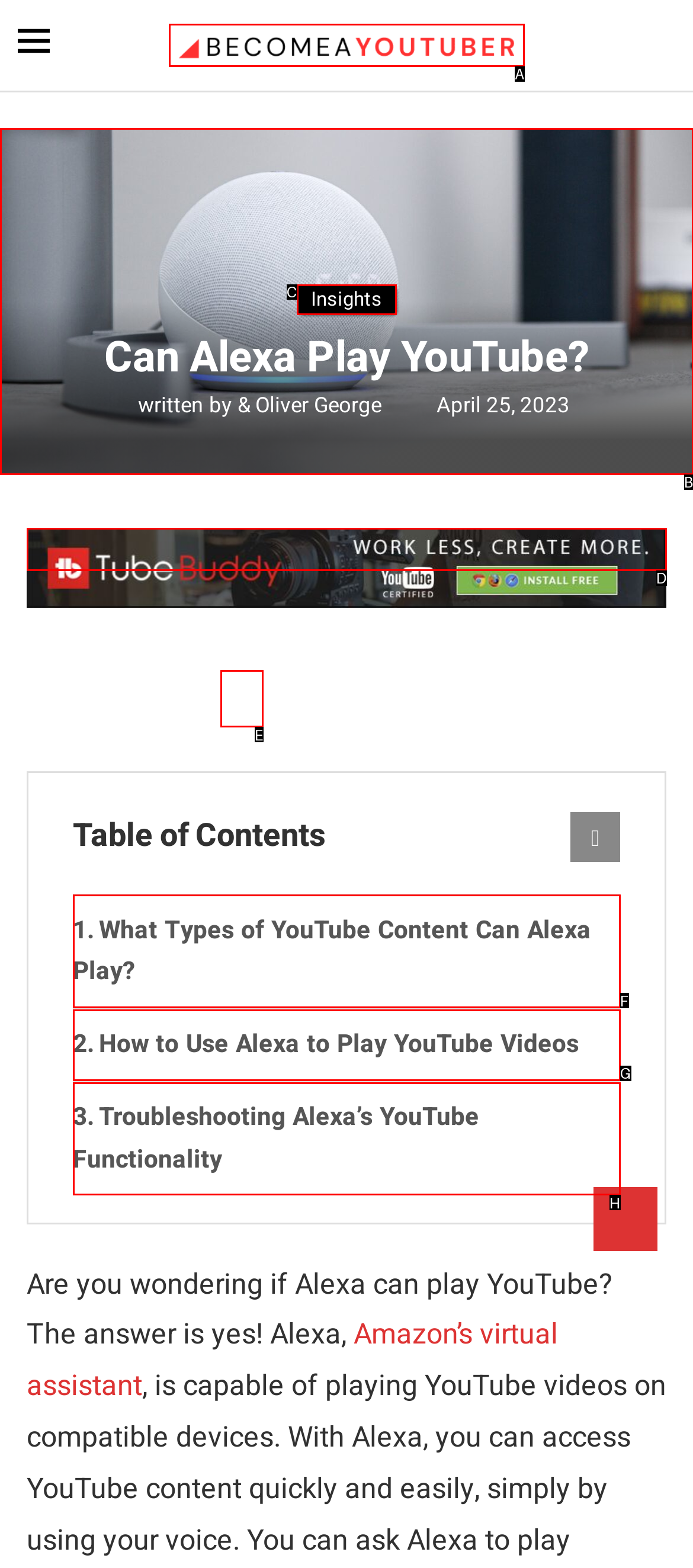Match the description: name="s" placeholder="Search this website…" to the appropriate HTML element. Respond with the letter of your selected option.

None